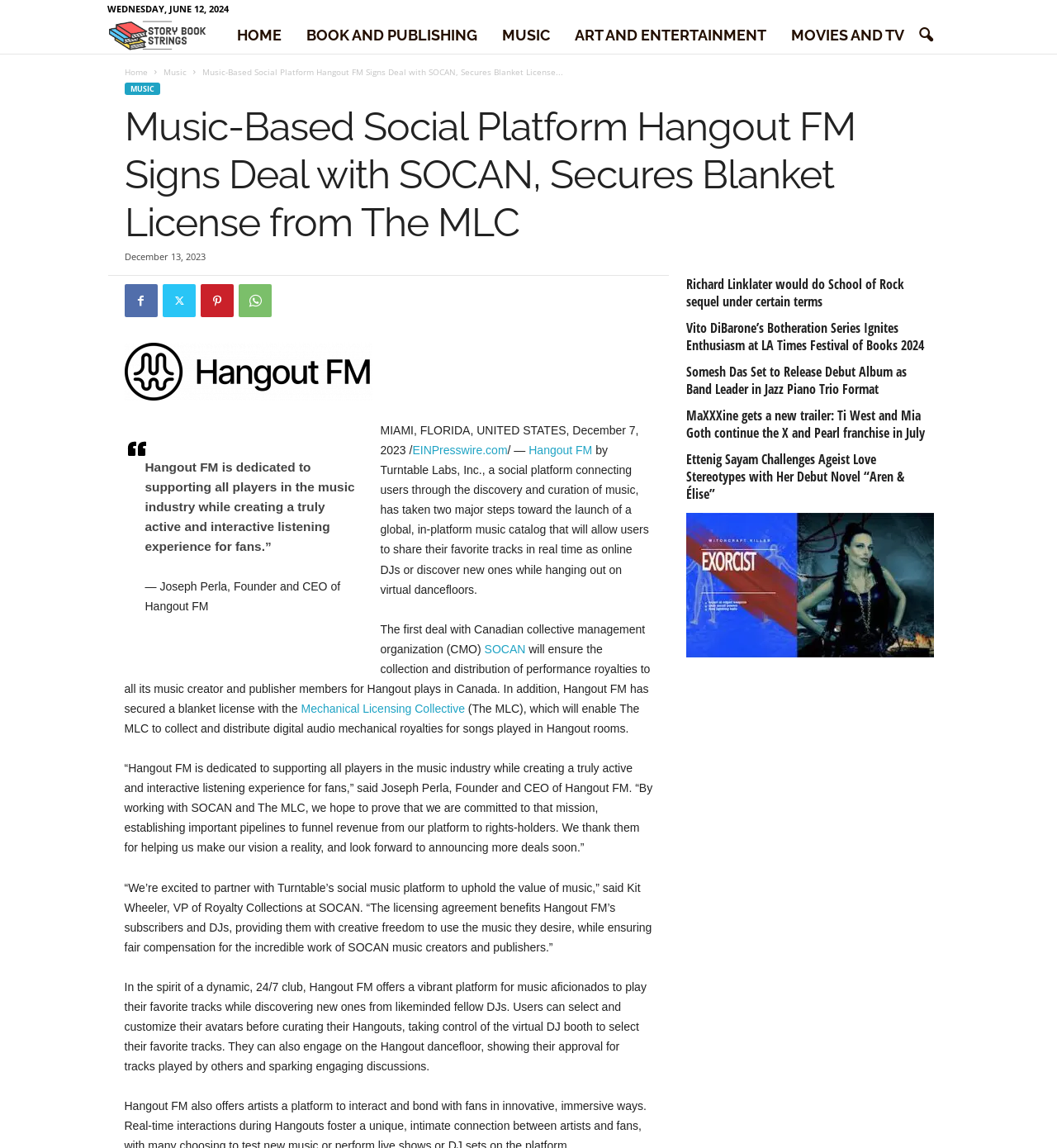Determine the main heading of the webpage and generate its text.

Music-Based Social Platform Hangout FM Signs Deal with SOCAN, Secures Blanket License from The MLC